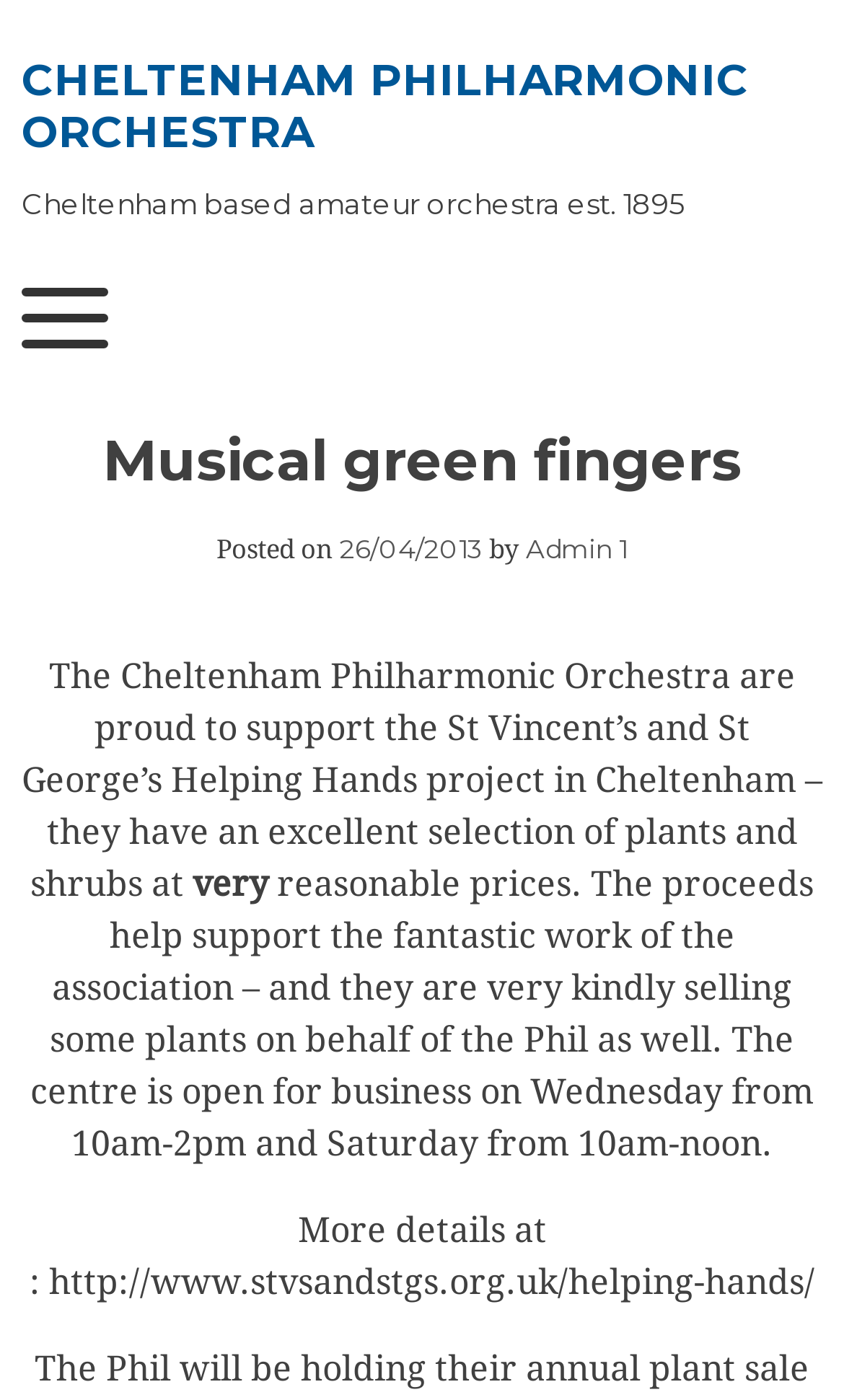Give a one-word or short-phrase answer to the following question: 
What is the name of the project supported by the orchestra?

St Vincent’s and St George’s Helping Hands project